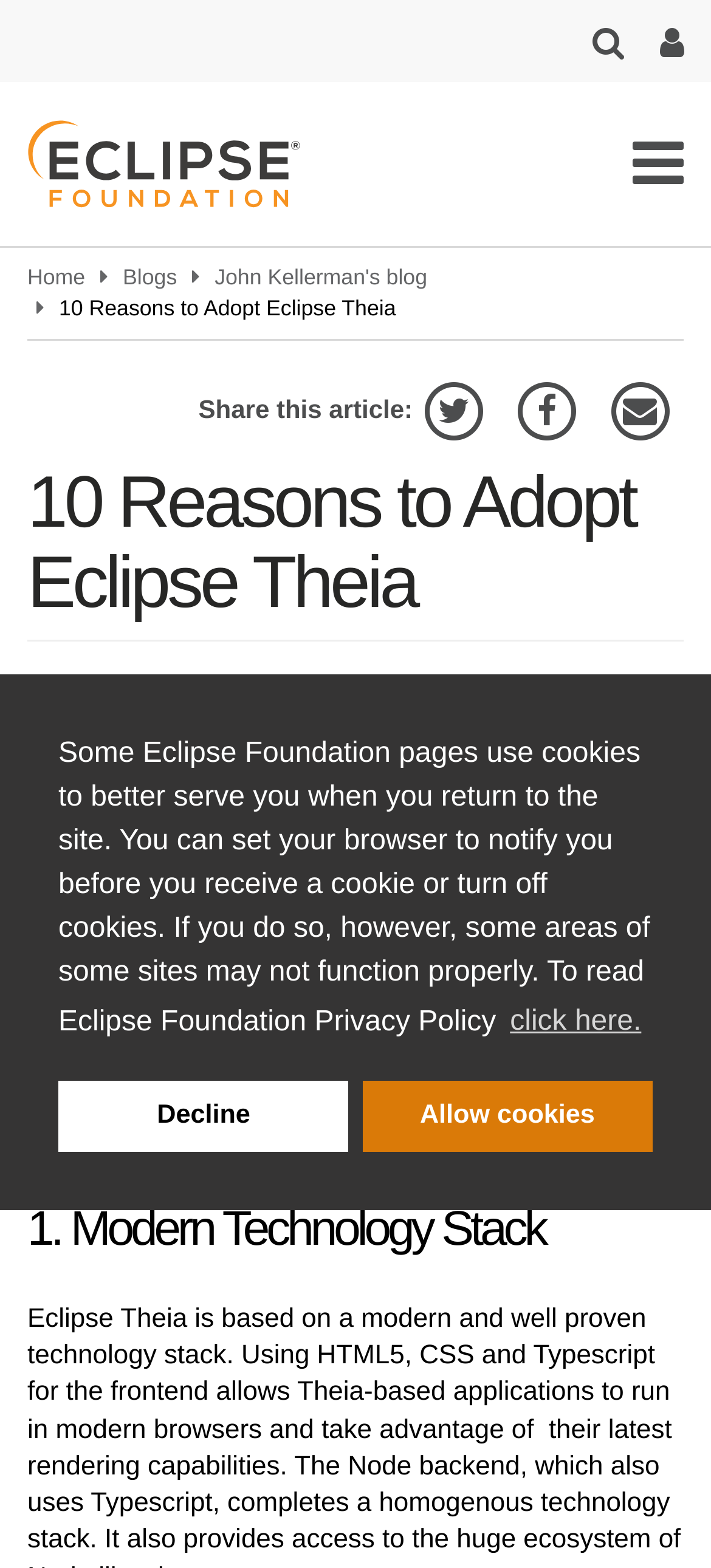Please determine the bounding box coordinates of the element to click on in order to accomplish the following task: "Print the page". Ensure the coordinates are four float numbers ranging from 0 to 1, i.e., [left, top, right, bottom].

None